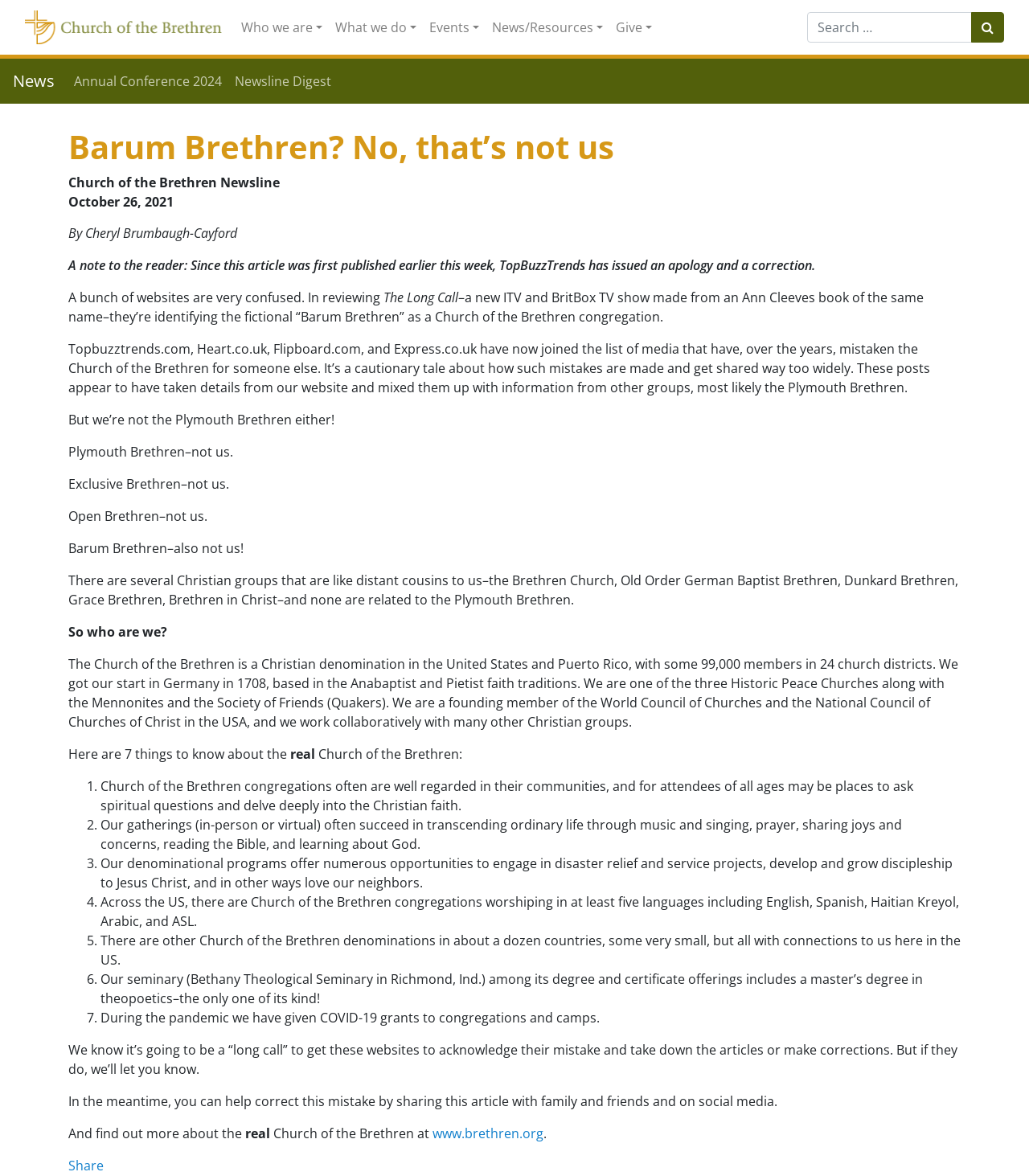Determine the coordinates of the bounding box that should be clicked to complete the instruction: "Read about who we are". The coordinates should be represented by four float numbers between 0 and 1: [left, top, right, bottom].

[0.228, 0.01, 0.319, 0.037]